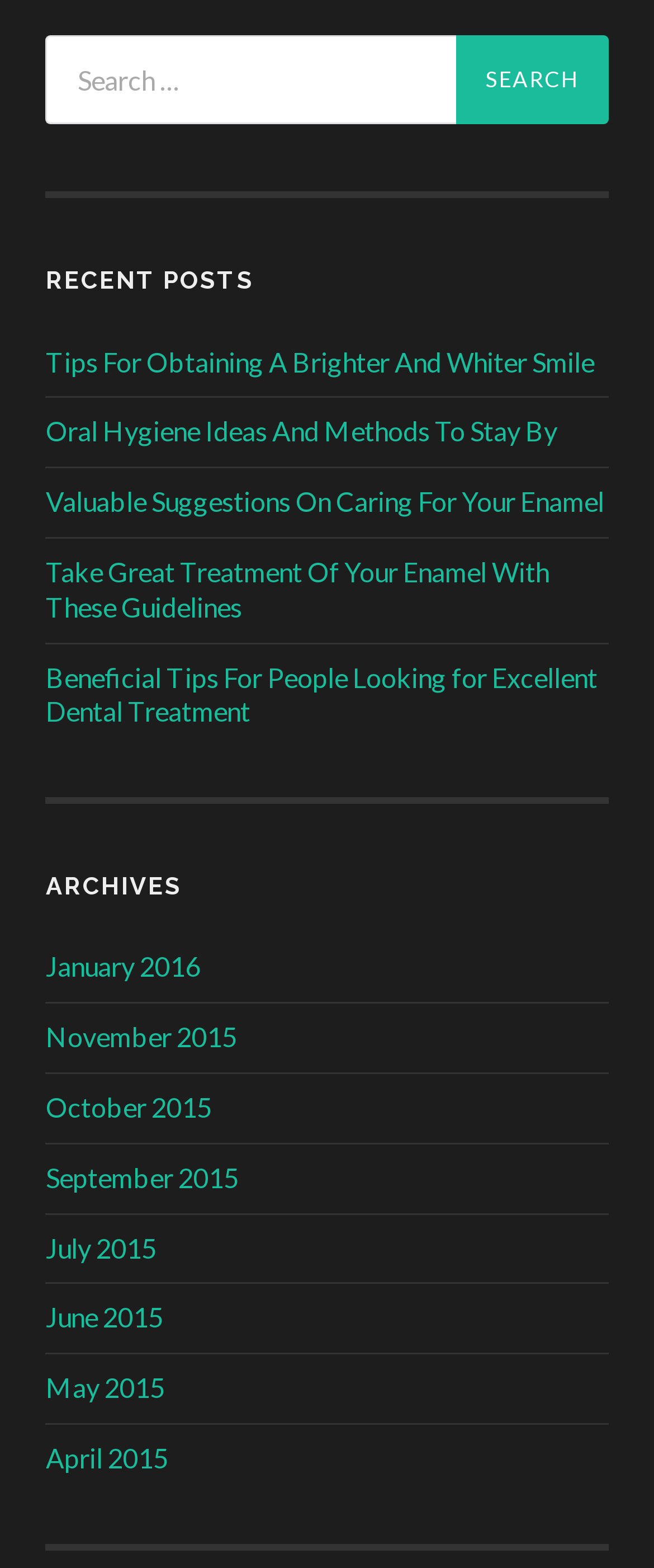What is the purpose of the 'ARCHIVES' section?
Answer the question with detailed information derived from the image.

The 'ARCHIVES' section lists links to past posts organized by month and year, such as 'January 2016' and 'November 2015'. This suggests that users can access and read posts from previous months and years.